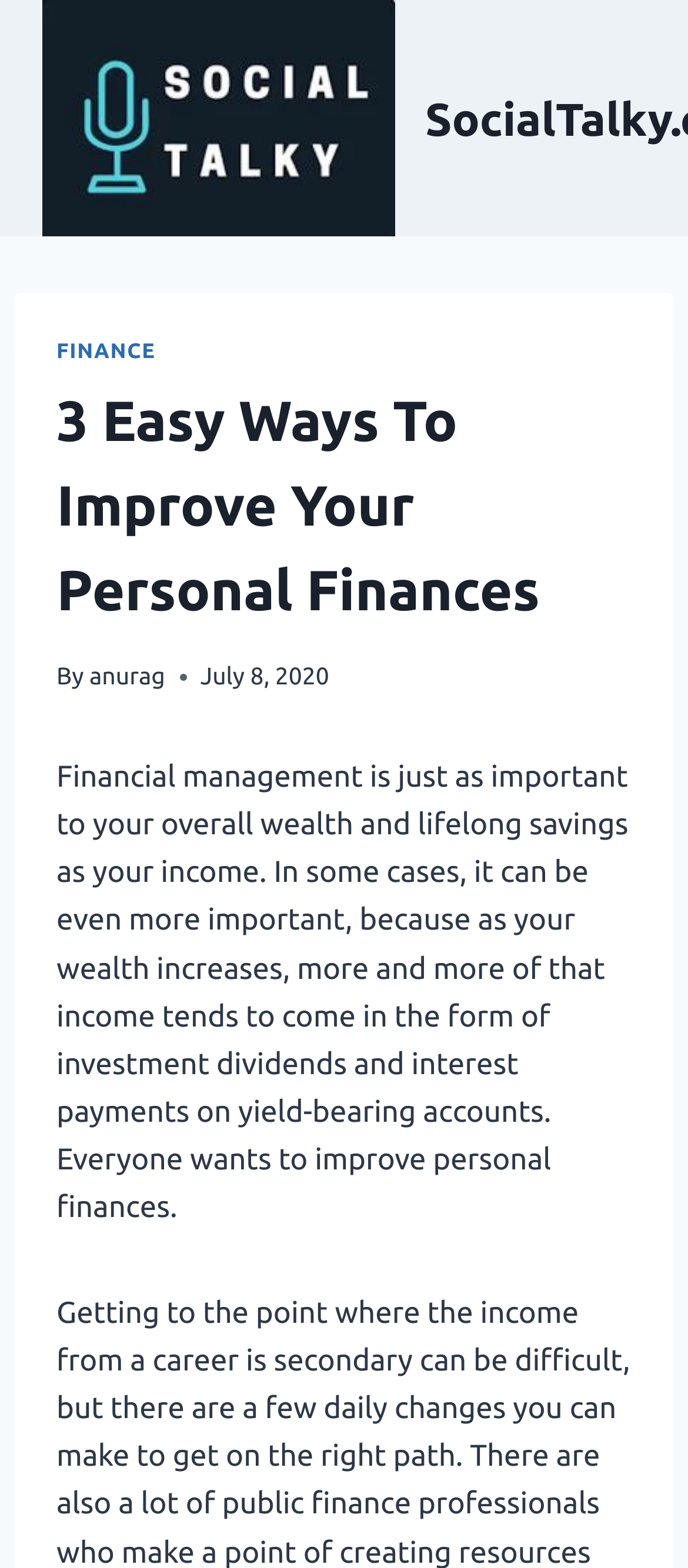From the element description: "anurag", extract the bounding box coordinates of the UI element. The coordinates should be expressed as four float numbers between 0 and 1, in the order [left, top, right, bottom].

[0.13, 0.422, 0.24, 0.44]